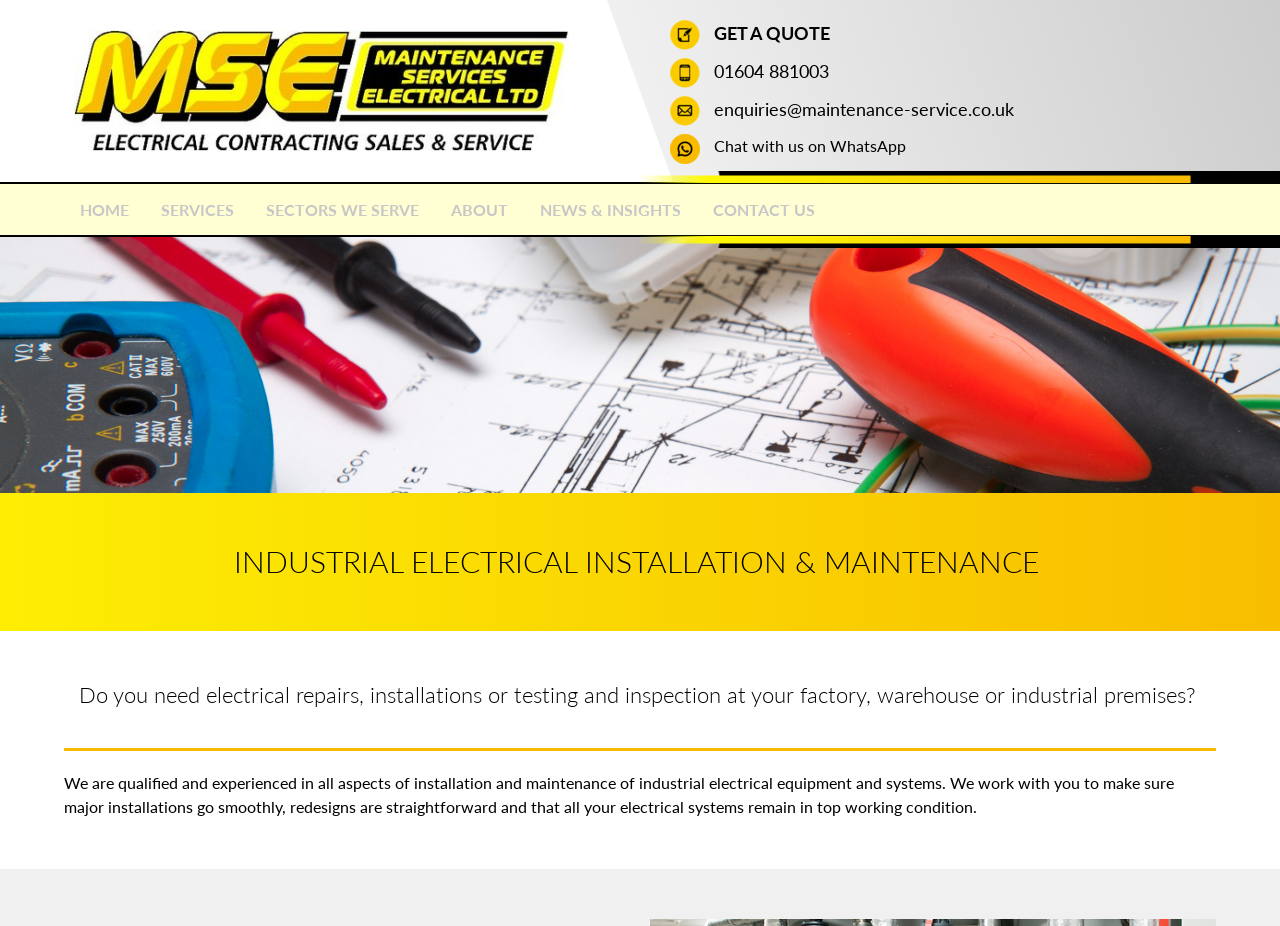Identify the bounding box coordinates for the element you need to click to achieve the following task: "Chat with us on WhatsApp". The coordinates must be four float values ranging from 0 to 1, formatted as [left, top, right, bottom].

[0.558, 0.147, 0.708, 0.167]